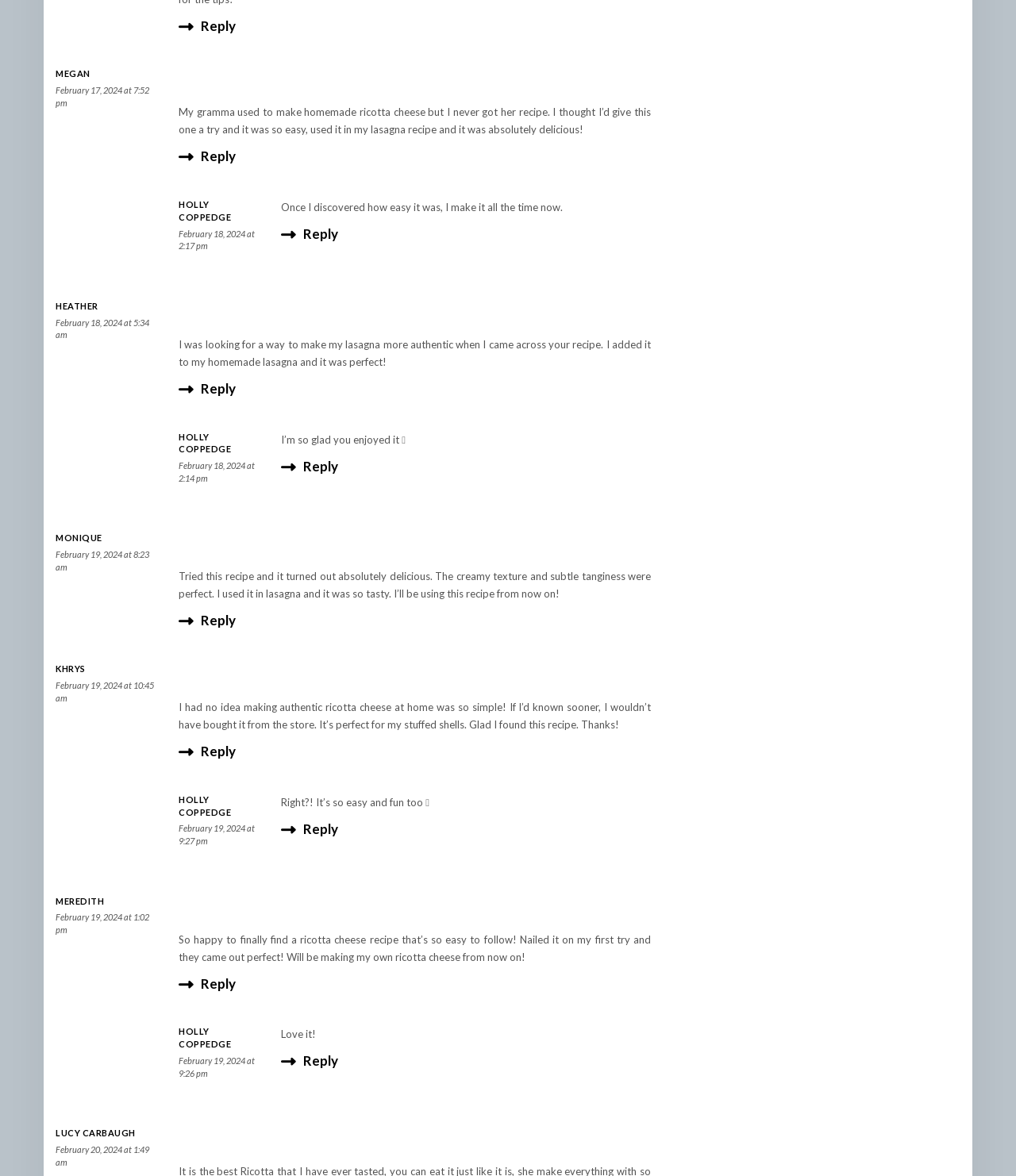Determine the bounding box coordinates of the clickable element to achieve the following action: 'Reply to Holly Coppedge'. Provide the coordinates as four float values between 0 and 1, formatted as [left, top, right, bottom].

[0.277, 0.19, 0.333, 0.208]